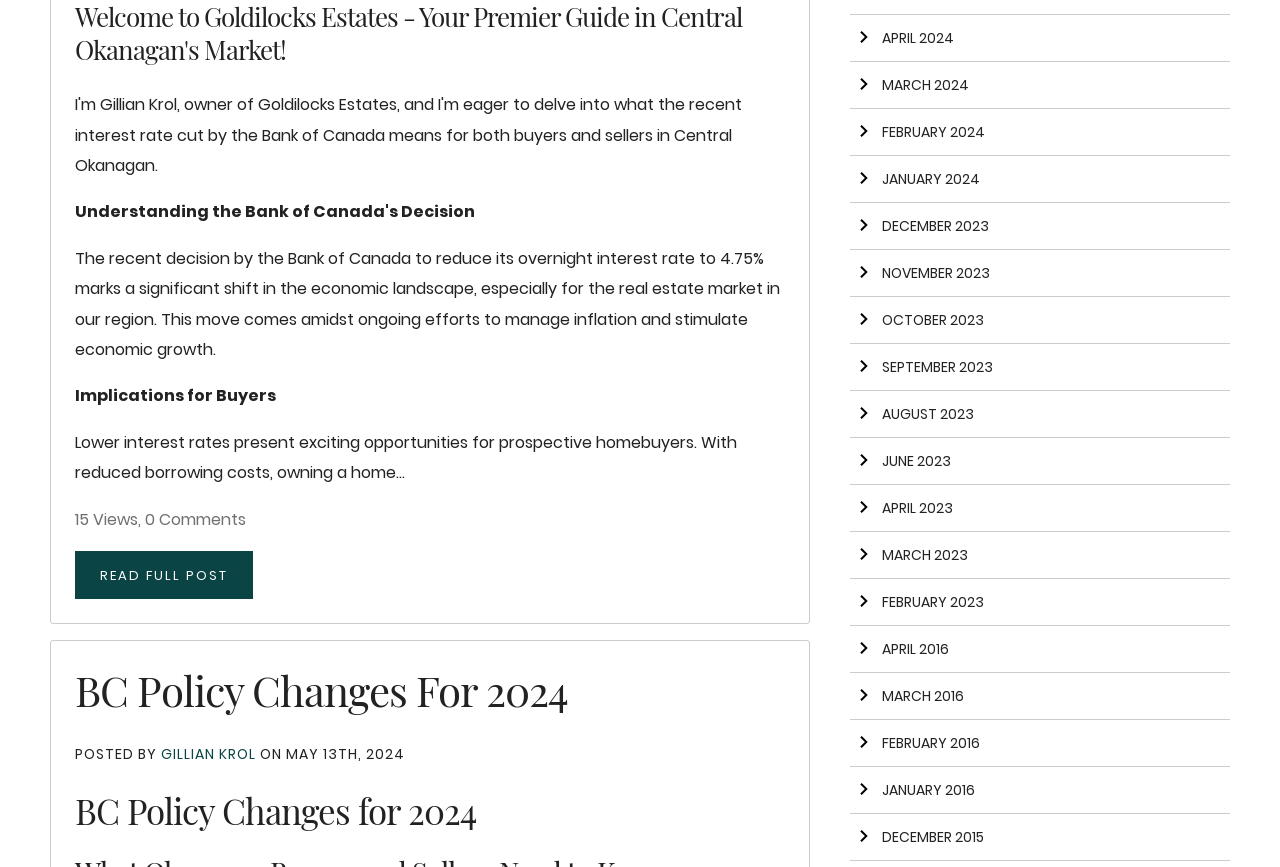Who is the author of the post?
Please utilize the information in the image to give a detailed response to the question.

The author of the post is mentioned as Gillian Krol, which is indicated by the link 'GILLIAN KROL' below the heading 'POSTED BY'.